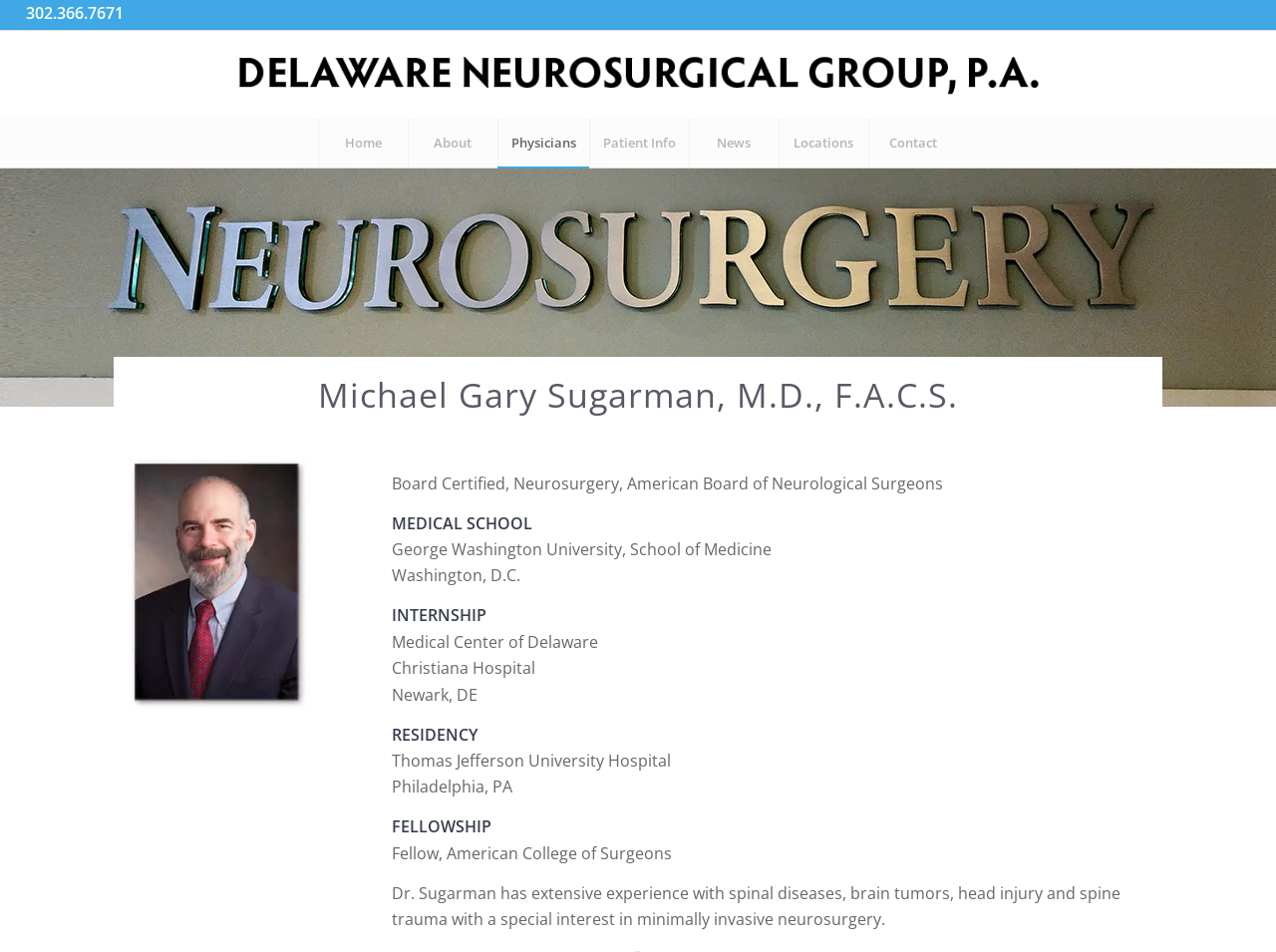What is the name of the hospital where Dr. Sugarman completed his residency?
Based on the visual information, provide a detailed and comprehensive answer.

Dr. Sugarman's residency hospital can be found in the section of the webpage that lists his education and training, which is located in the static text elements with the bounding box coordinates [0.307, 0.76, 0.374, 0.783] and [0.307, 0.787, 0.526, 0.81].